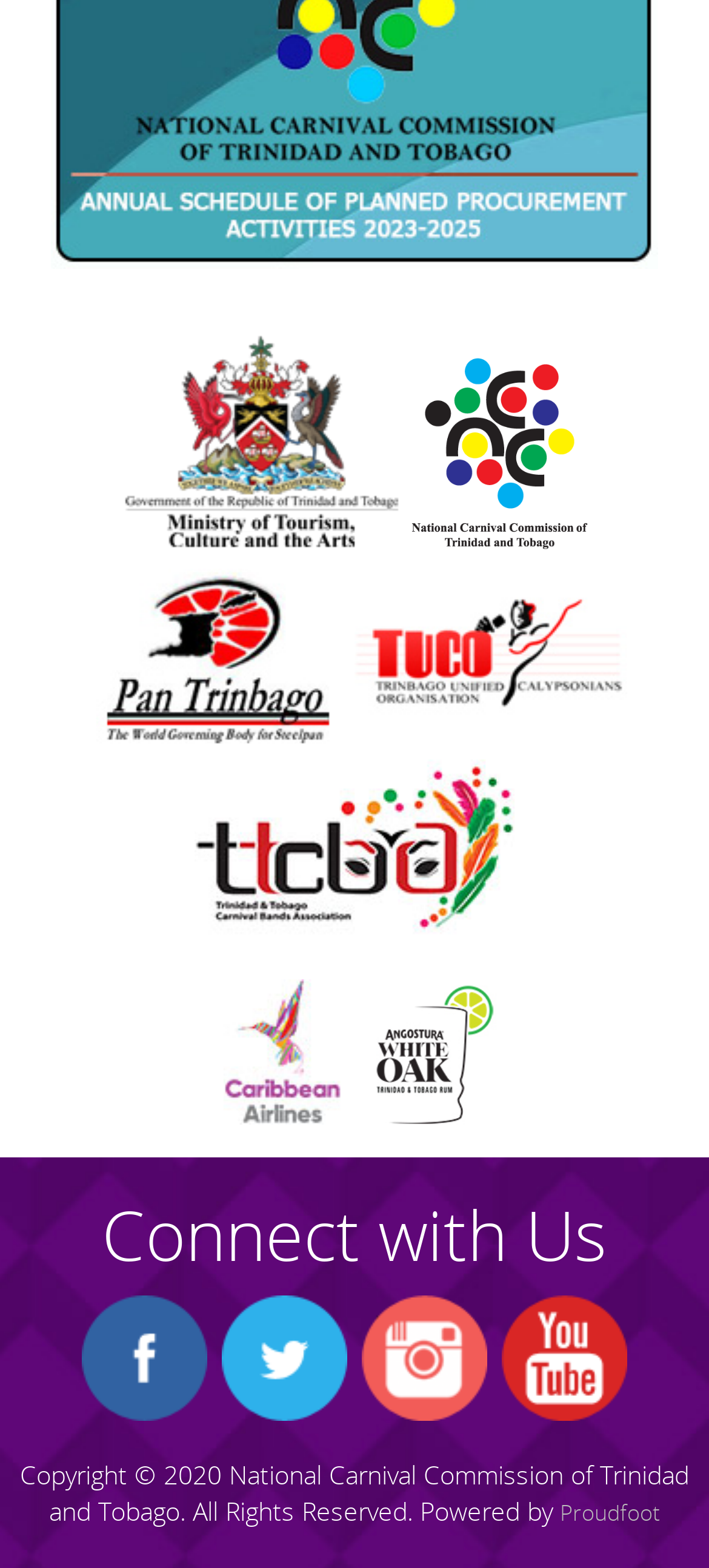Please answer the following question using a single word or phrase: 
What is the name of the commission?

National Carnival Commission